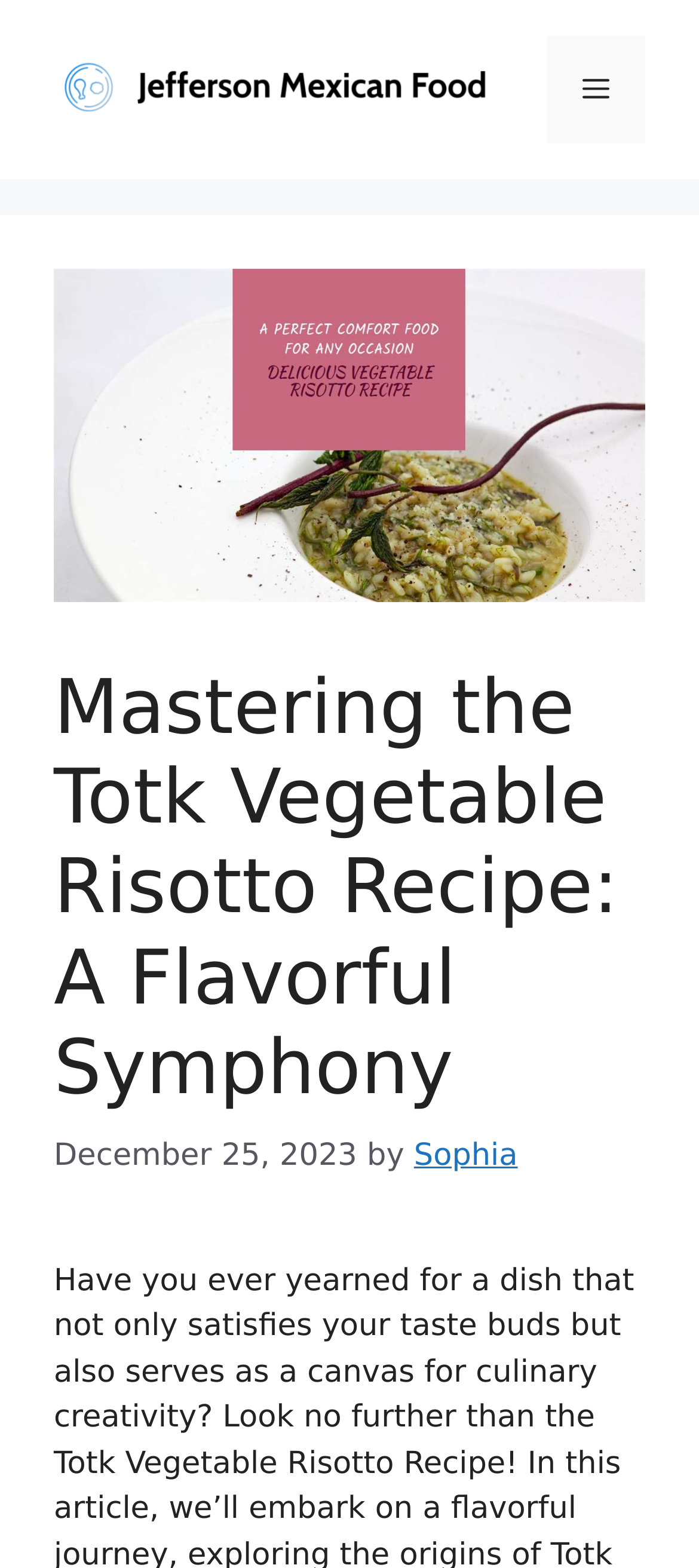Review the image closely and give a comprehensive answer to the question: What is the name of the recipe?

I found the answer by looking at the image description 'Totk Vegetable Risotto Recipe' and the heading 'Mastering the Totk Vegetable Risotto Recipe: A Flavorful Symphony' which both mention the name of the recipe.